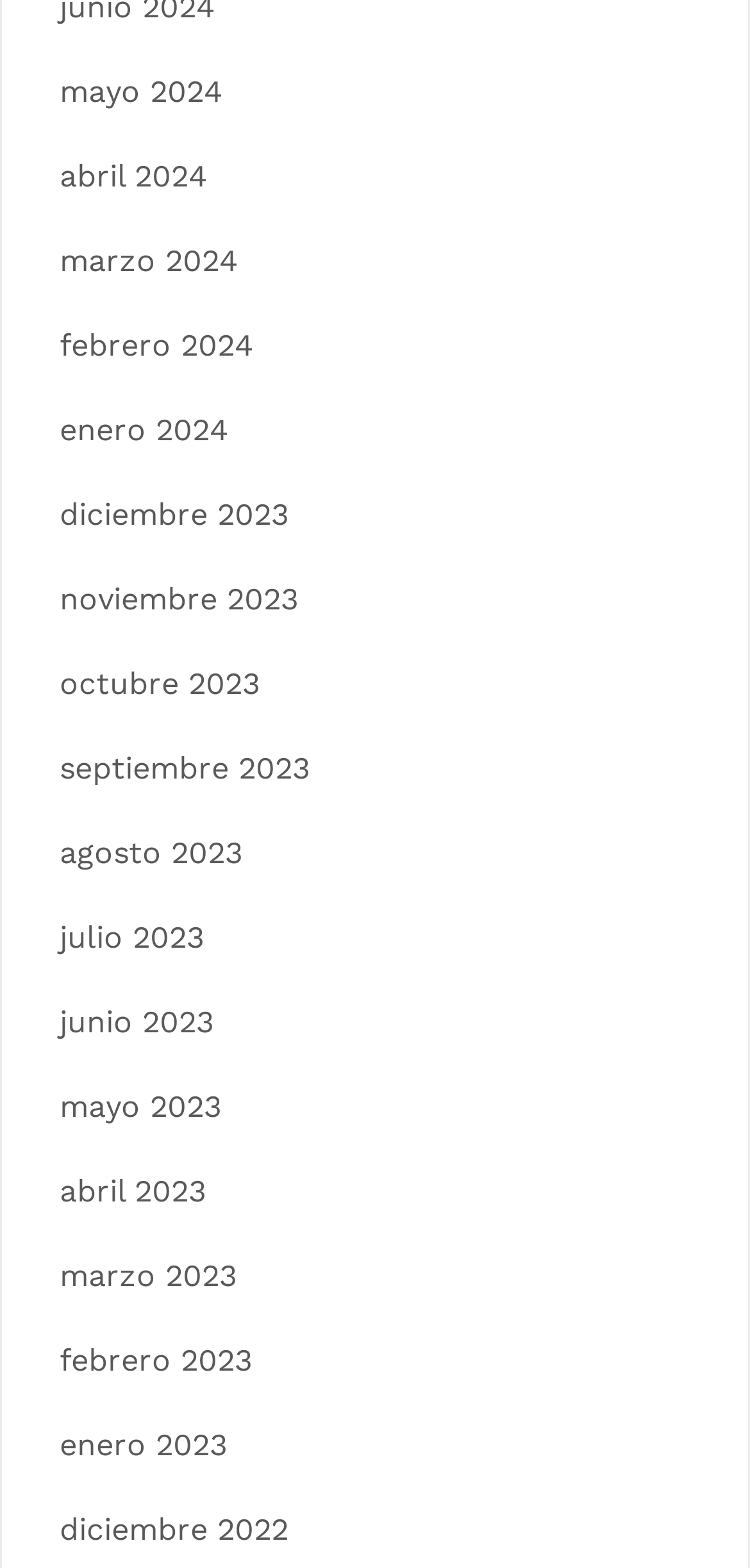Please provide a brief answer to the following inquiry using a single word or phrase:
Are the links on the webpage in chronological order?

Yes